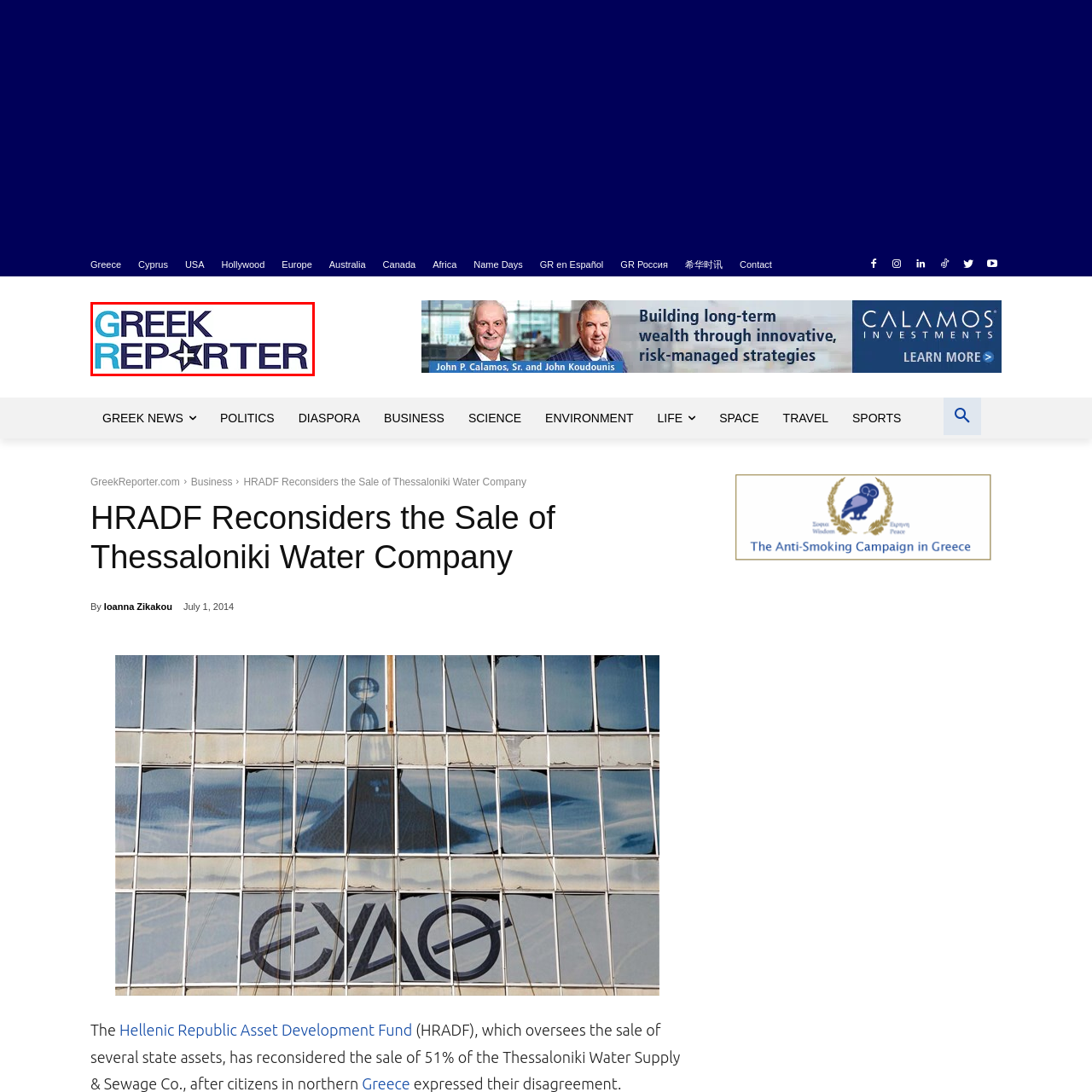Carefully scrutinize the image within the red border and generate a detailed answer to the following query, basing your response on the visual content:
What is the color of the word 'REPORTER' in the logo?

By inspecting the logo, I found that the word 'REPORTER' is displayed in a dark navy hue, which provides a nice contrast to the vibrant blue color of the word 'GREEK'.